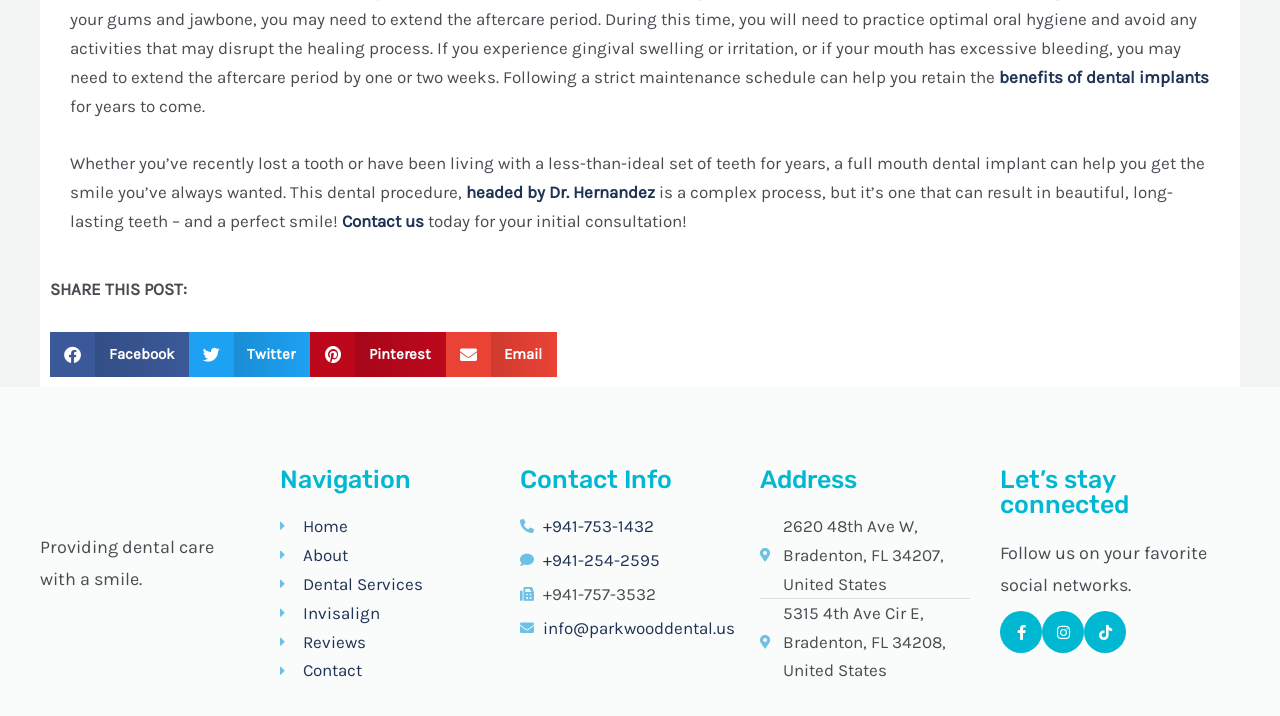Please specify the bounding box coordinates of the element that should be clicked to execute the given instruction: 'Call +941-753-1432'. Ensure the coordinates are four float numbers between 0 and 1, expressed as [left, top, right, bottom].

[0.406, 0.715, 0.57, 0.755]